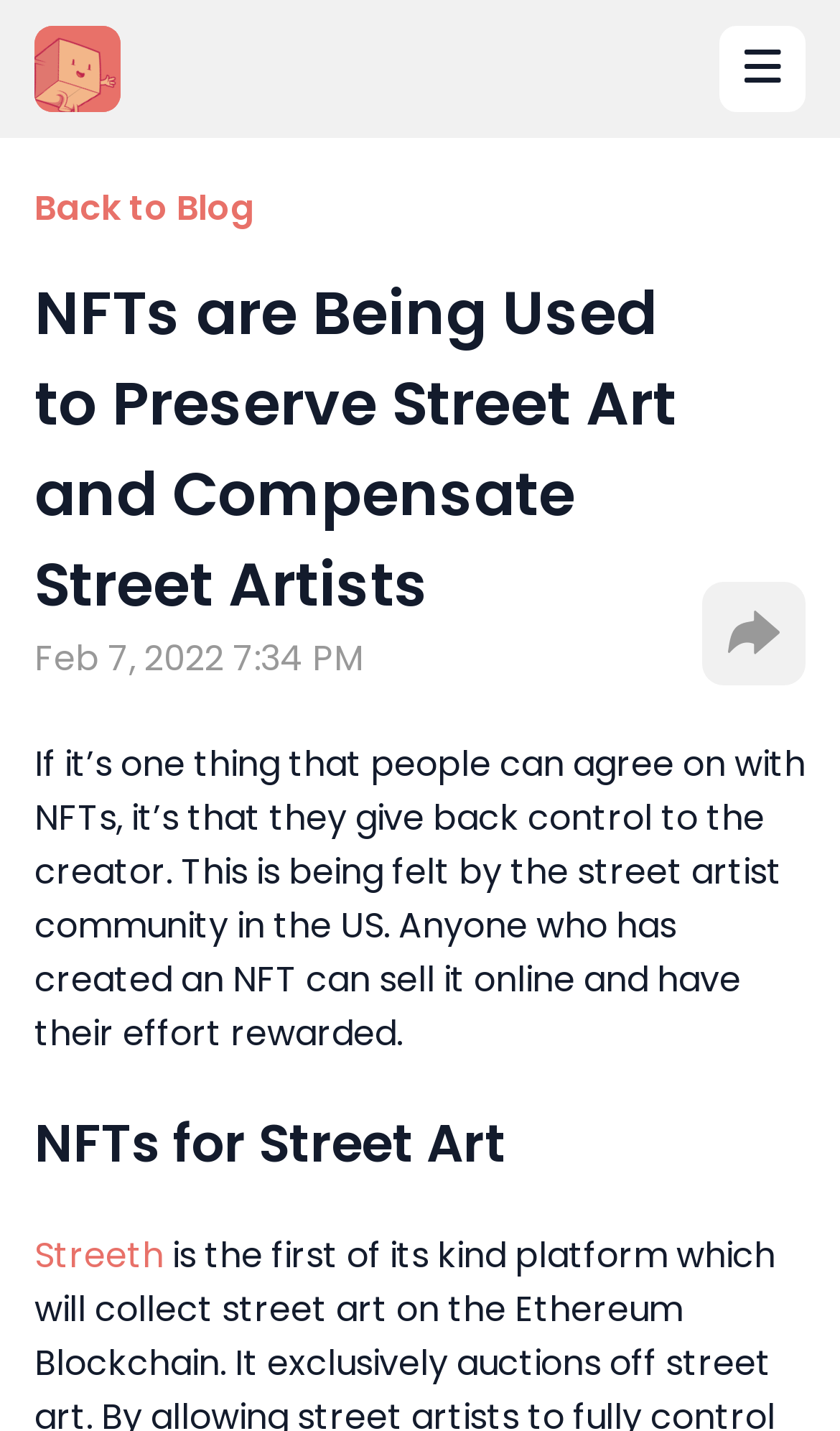Locate the bounding box coordinates of the UI element described by: "Audience Of One". The bounding box coordinates should consist of four float numbers between 0 and 1, i.e., [left, top, right, bottom].

None